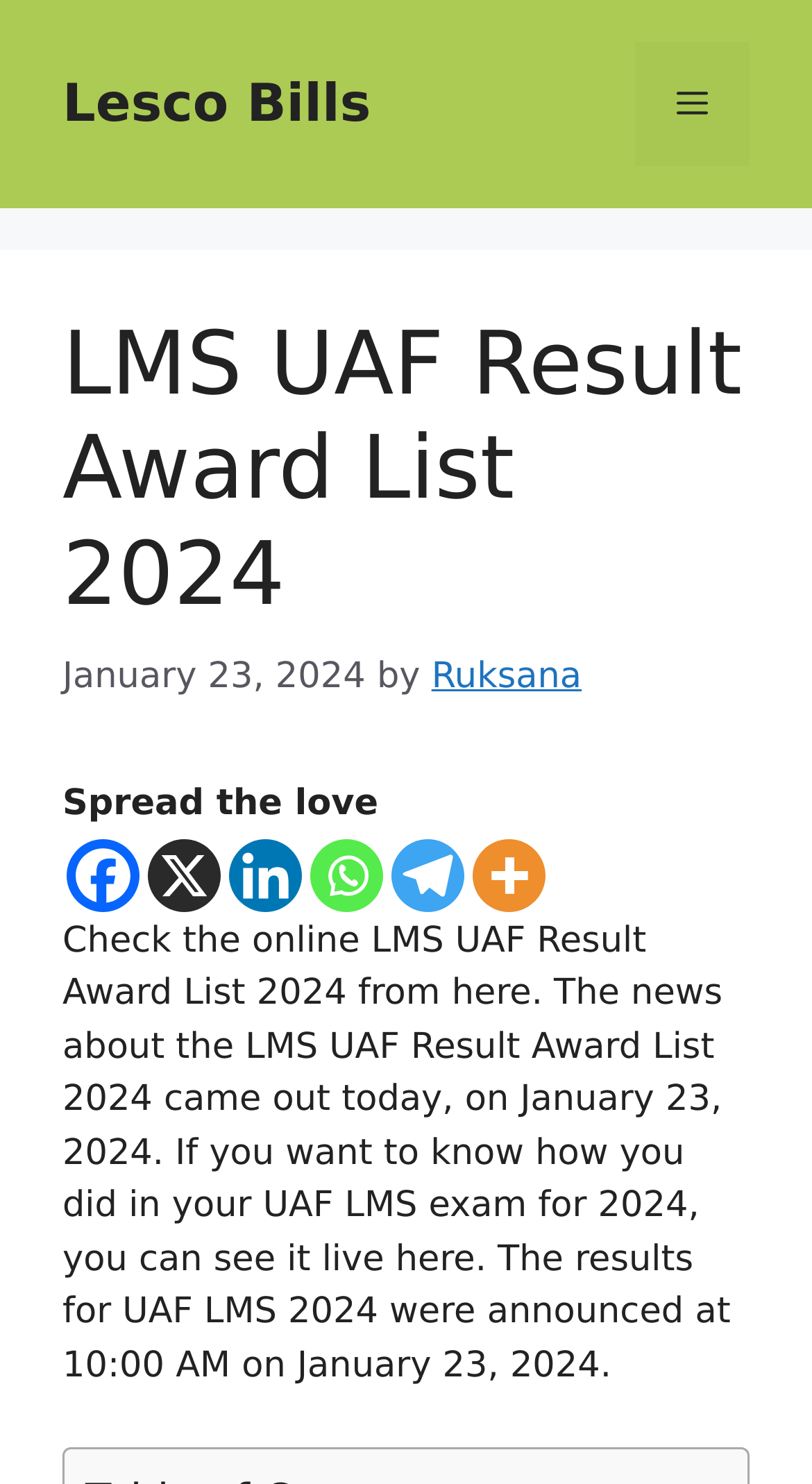Who is the author of the webpage content?
Can you offer a detailed and complete answer to this question?

The author of the webpage content is mentioned in the link element with the text 'Ruksana', which is located below the heading 'LMS UAF Result Award List 2024'.